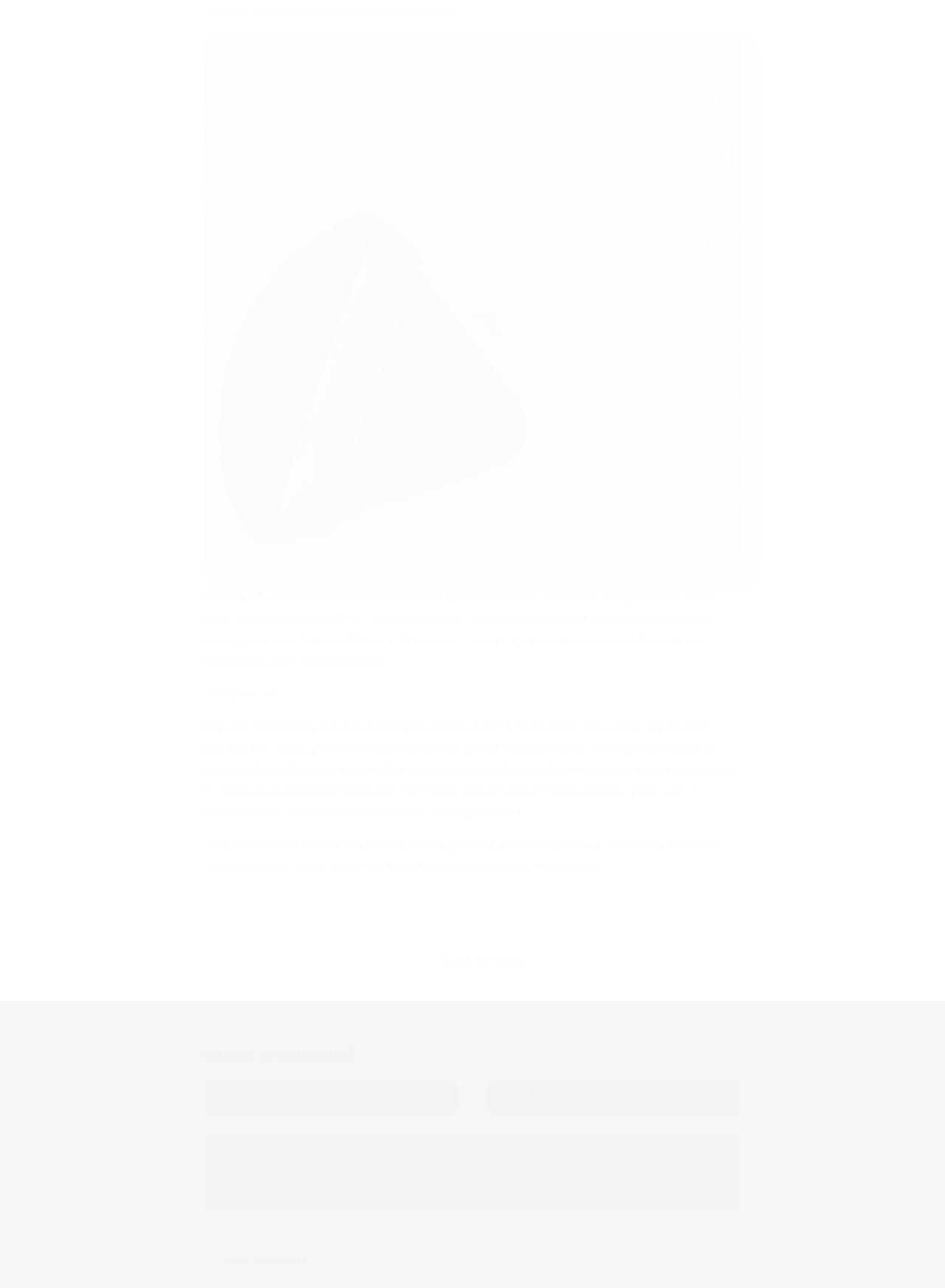What is the product name?
Please use the image to deliver a detailed and complete answer.

The product name can be found in the StaticText element with the text 'Beakey 12-pcs Powder Puffs: Precision in Every Touch' which is located at the top of the webpage.